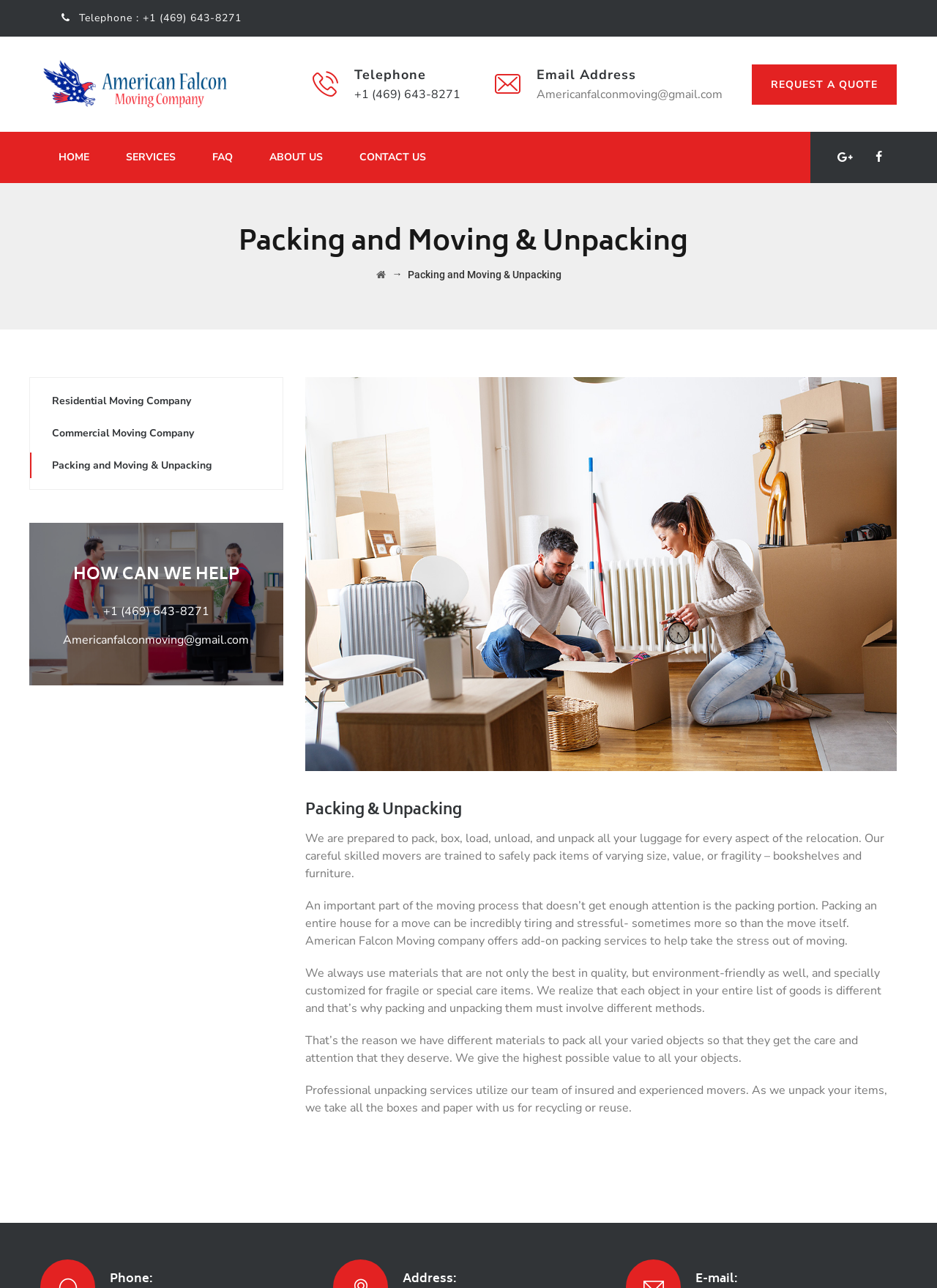Using the given description, provide the bounding box coordinates formatted as (top-left x, top-left y, bottom-right x, bottom-right y), with all values being floating point numbers between 0 and 1. Description: Home

[0.043, 0.102, 0.115, 0.142]